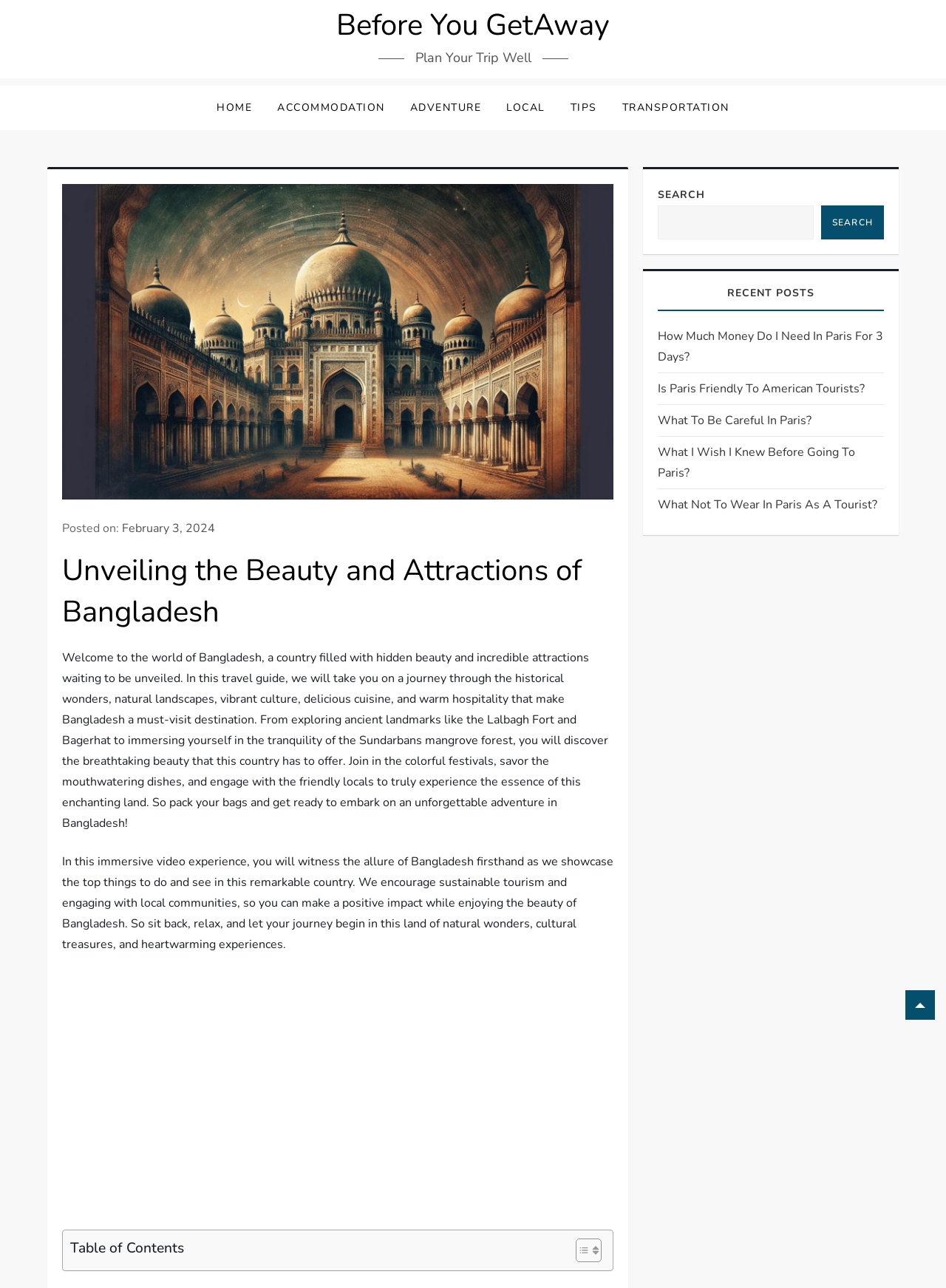Kindly determine the bounding box coordinates for the area that needs to be clicked to execute this instruction: "Go to the top of the page".

[0.957, 0.769, 0.988, 0.792]